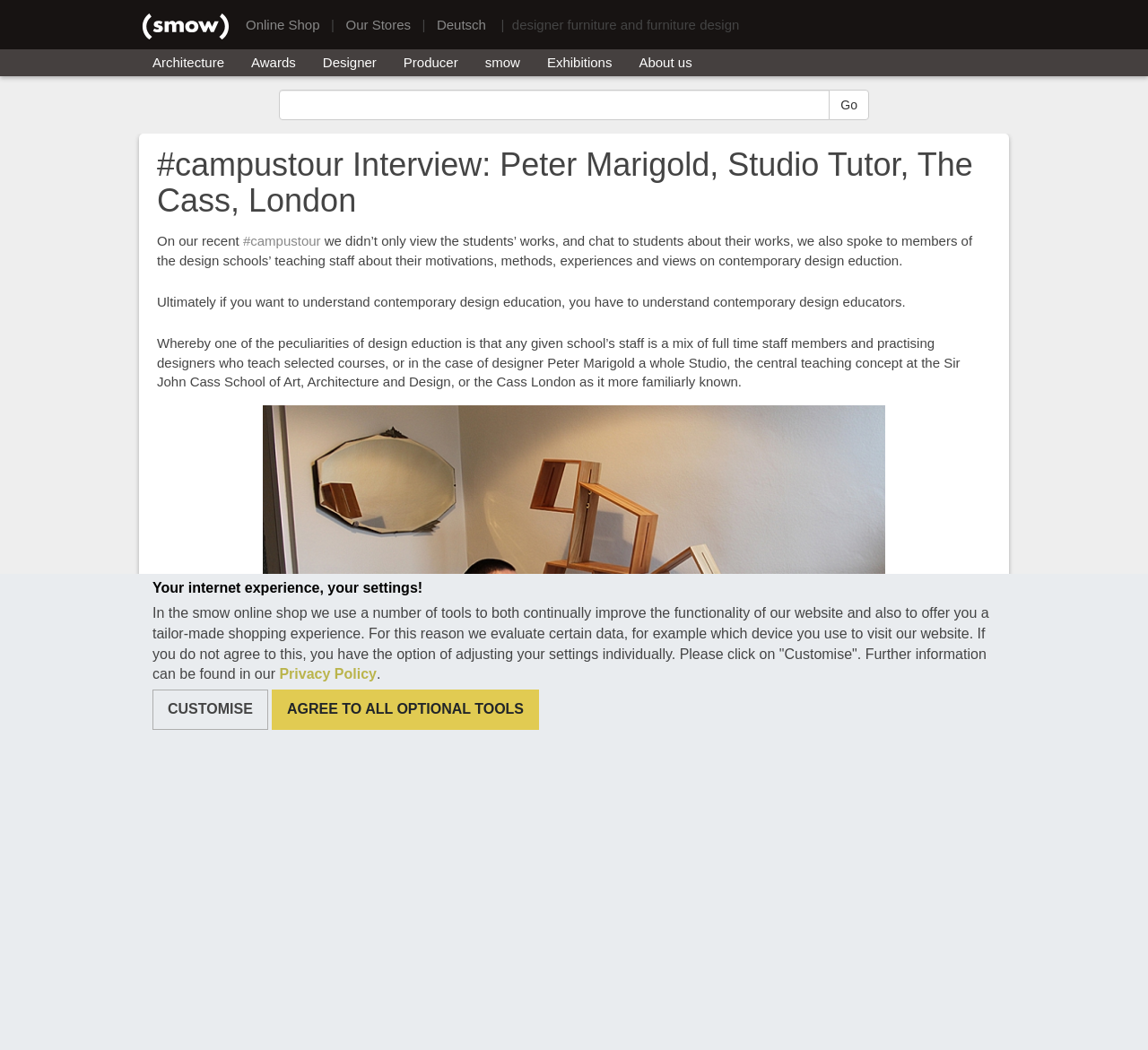Please determine the primary heading and provide its text.

#campustour Interview: Peter Marigold, Studio Tutor, The Cass, London